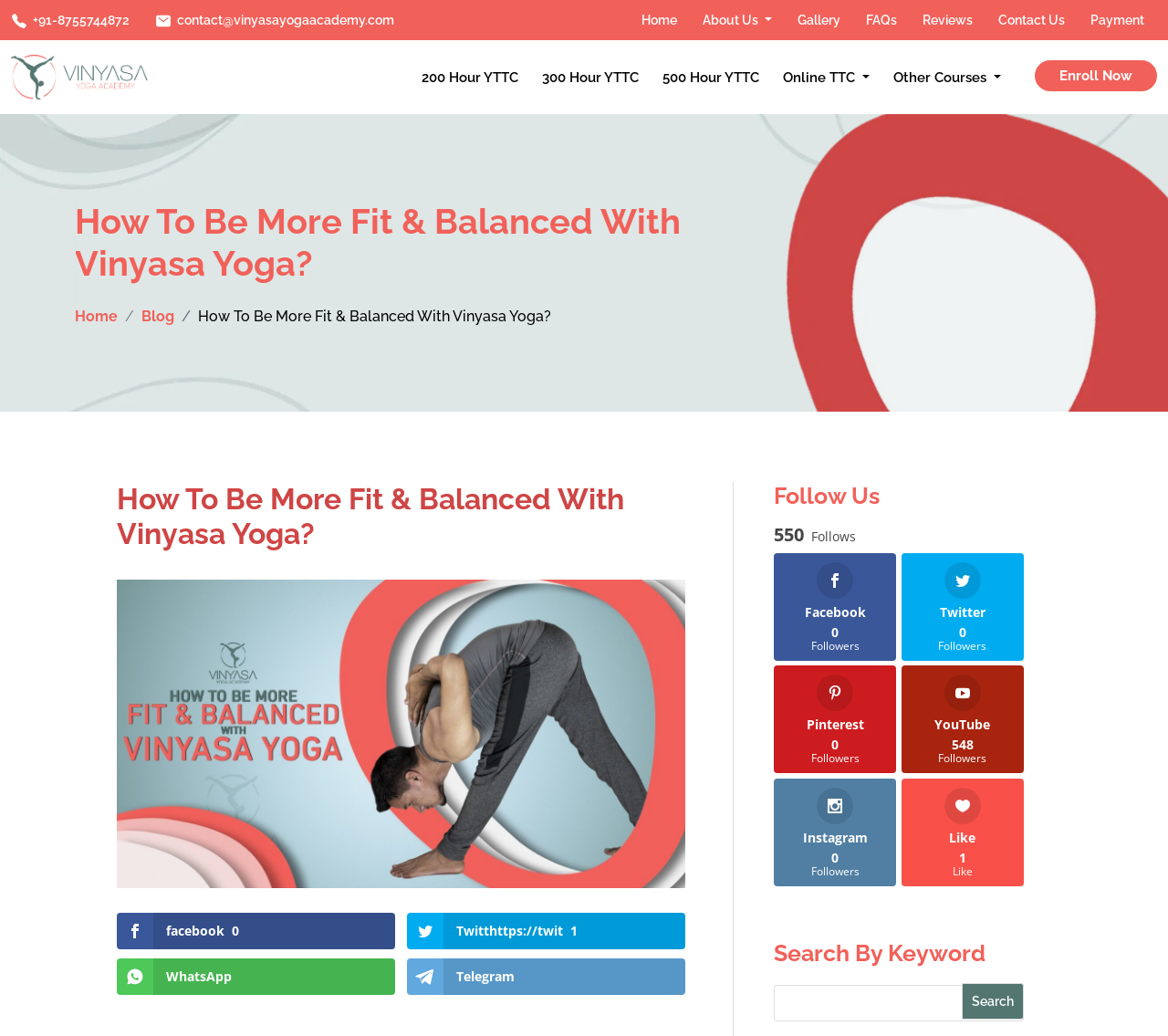Based on the element description parent_node: 200 Hour YTTC, identify the bounding box of the UI element in the given webpage screenshot. The coordinates should be in the format (top-left x, top-left y, bottom-right x, bottom-right y) and must be between 0 and 1.

[0.009, 0.046, 0.127, 0.103]